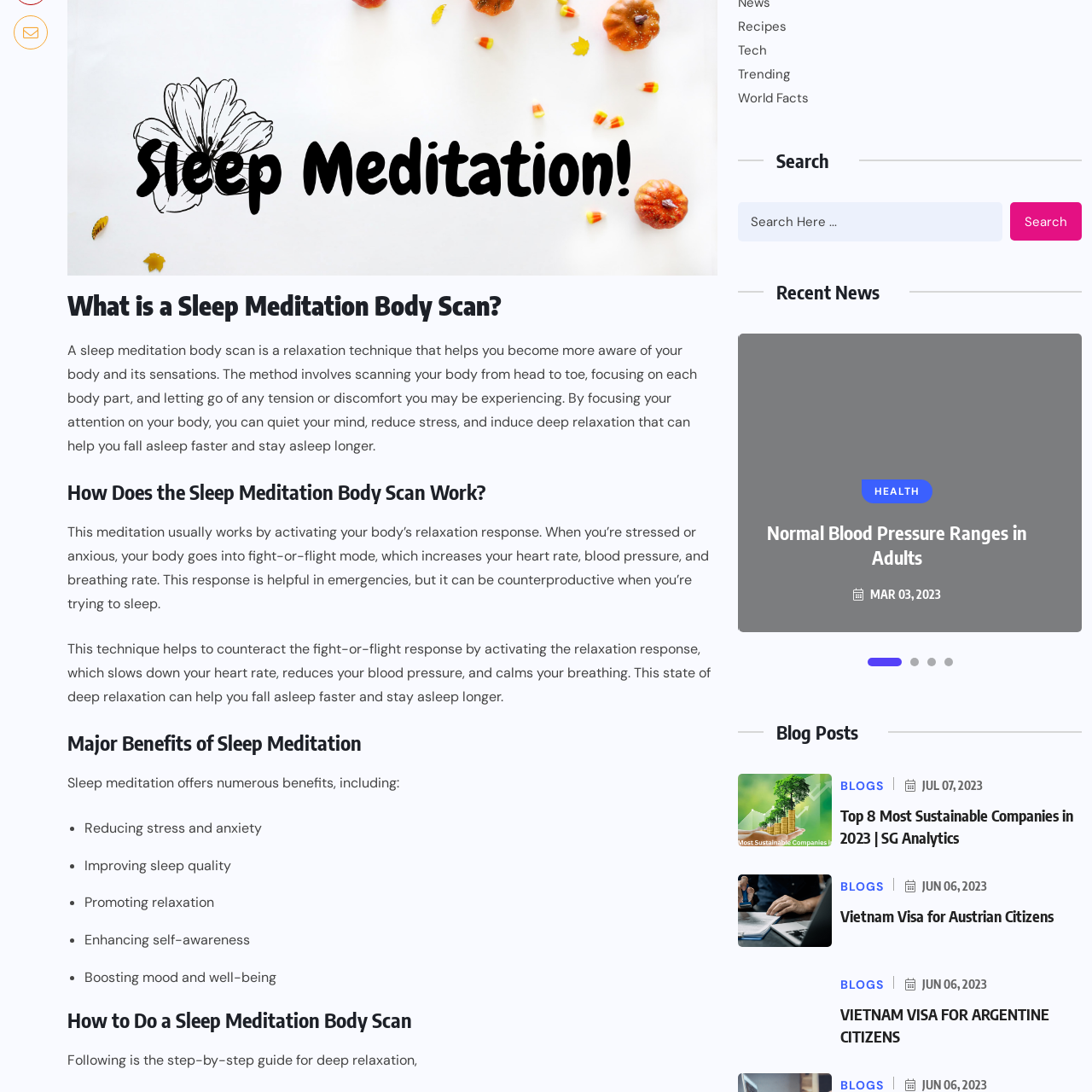What is the purpose of the image?
Look closely at the image within the red bounding box and respond to the question with one word or a brief phrase.

Visual aid